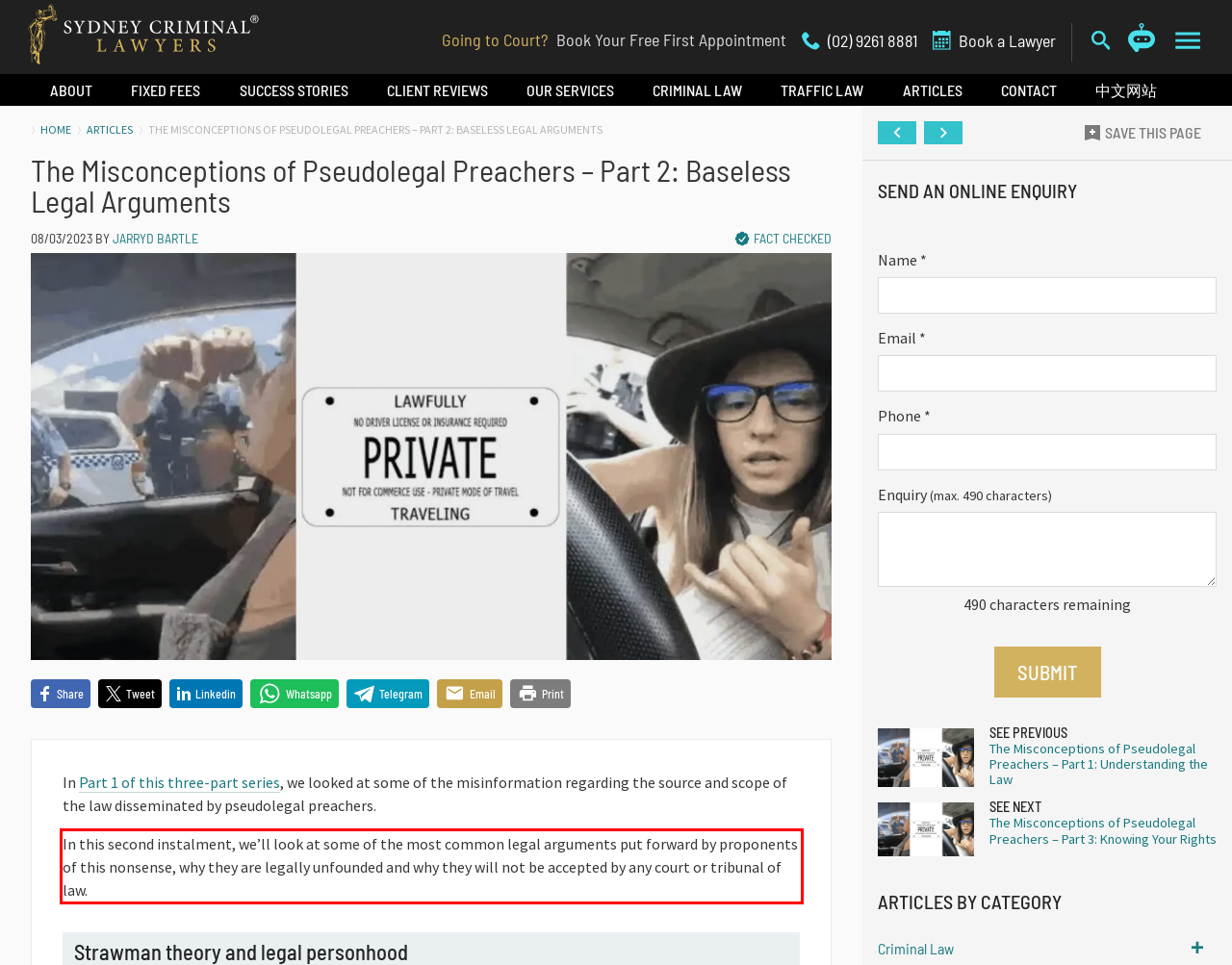You have a screenshot with a red rectangle around a UI element. Recognize and extract the text within this red bounding box using OCR.

In this second instalment, we’ll look at some of the most common legal arguments put forward by proponents of this nonsense, why they are legally unfounded and why they will not be accepted by any court or tribunal of law.